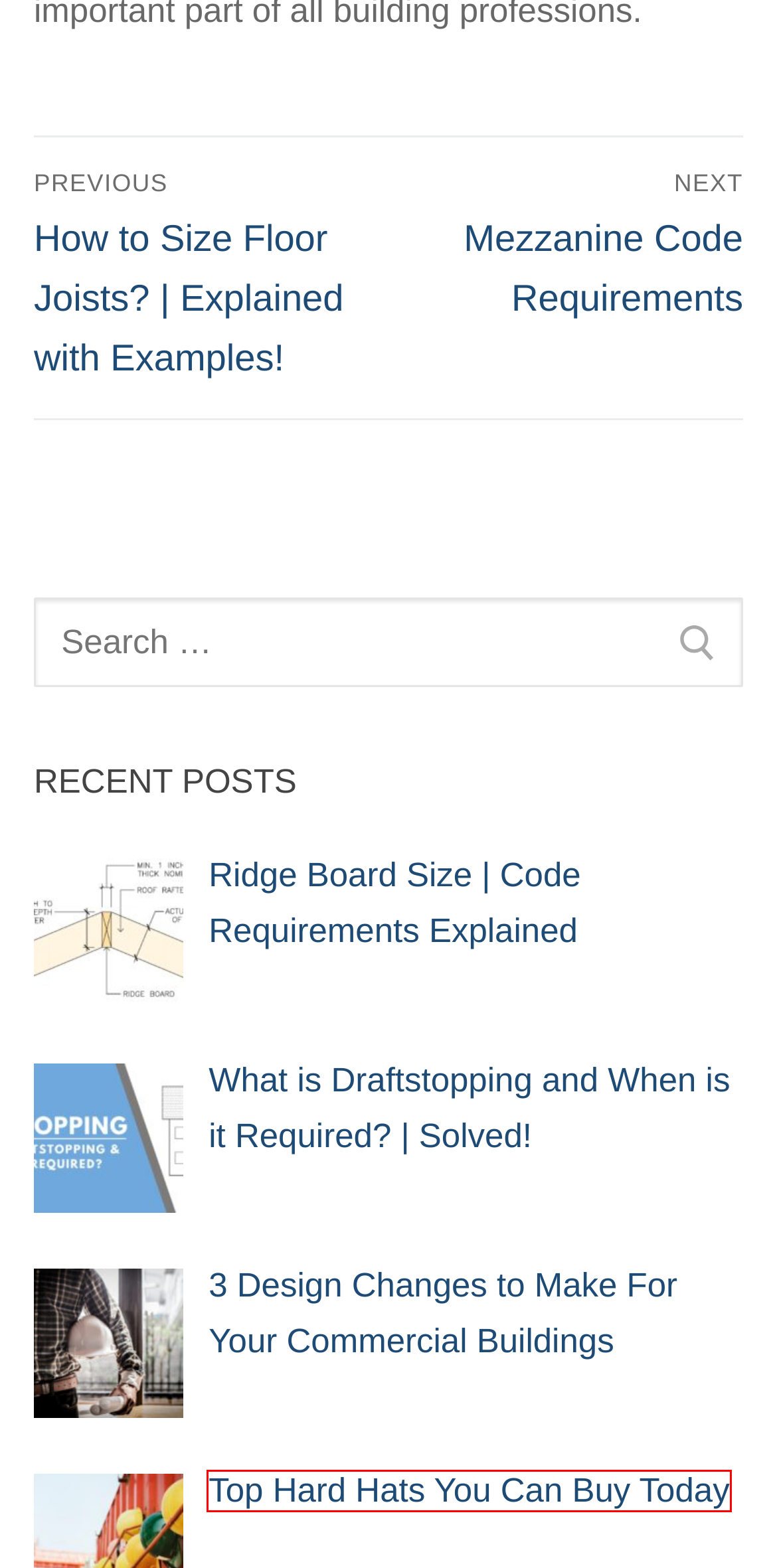Take a look at the provided webpage screenshot featuring a red bounding box around an element. Select the most appropriate webpage description for the page that loads after clicking on the element inside the red bounding box. Here are the candidates:
A. How to Size Floor Joists | Easily Explained with Examples
B. Mezzanine Code Requirements | Building Code Trainer
C. The 10 Best Watches for Construction Workers | 2024 Review
D. 3 Design Changes to Make For Your Commercial Buildings
E. What is Draftstopping and When is it Required? | Solved!
F. Ridge Board Size | Code Requirements Explained - Building Code Trainer
G. ICC Practice Exams (B1,B2,B3,CBO...) | Building Code Trainer
H. Top 5 Hard Hats You Can Buy Today - Building Code Trainer

H